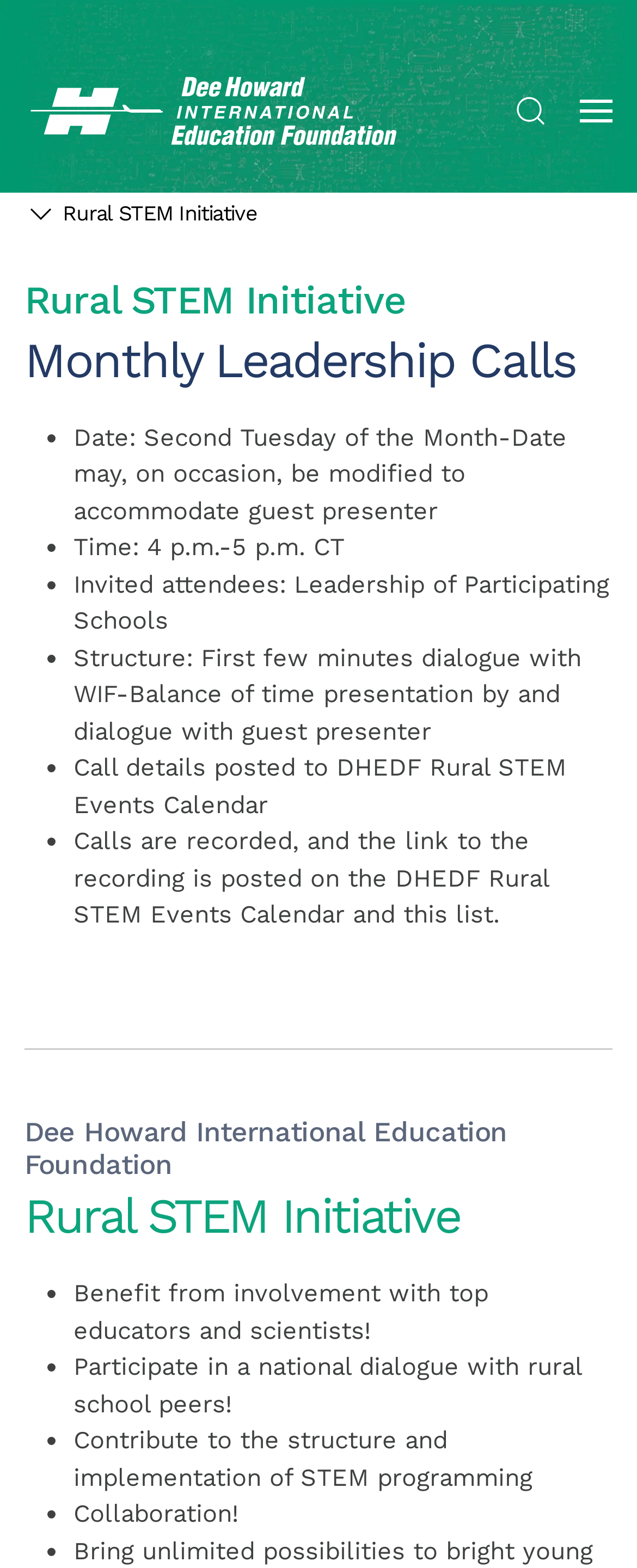Give a one-word or one-phrase response to the question:
What is the purpose of the Monthly Leadership Calls?

Rural STEM Initiative